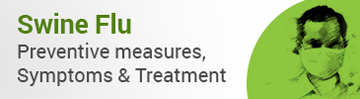Give a thorough caption for the picture.

The image titled "Swine Flu" visually represents important information regarding the illness, highlighting key aspects such as preventive measures, symptoms, and treatment options. Featuring a medical professional wearing a protective mask, this illustration underscores the significance of safety and hygiene in combating the spread of swine flu. The use of soft colors, particularly green, conveys a sense of health and vitality, while the accompanying text serves to inform viewers about essential practices for maintaining well-being during flu outbreaks. This image plays a critical role in raising awareness and educating the public on effectively managing swine flu.